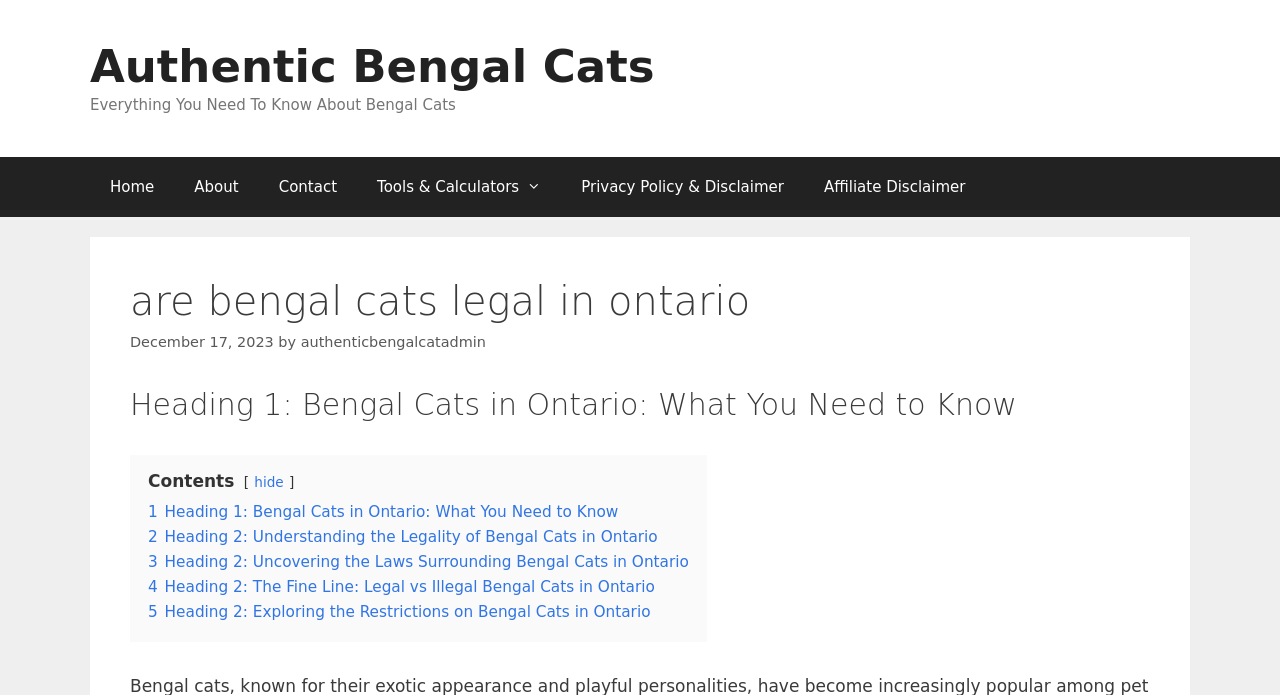Find the bounding box coordinates of the clickable region needed to perform the following instruction: "jump to the section 'The Fine Line: Legal vs Illegal Bengal Cats in Ontario'". The coordinates should be provided as four float numbers between 0 and 1, i.e., [left, top, right, bottom].

[0.116, 0.831, 0.512, 0.857]